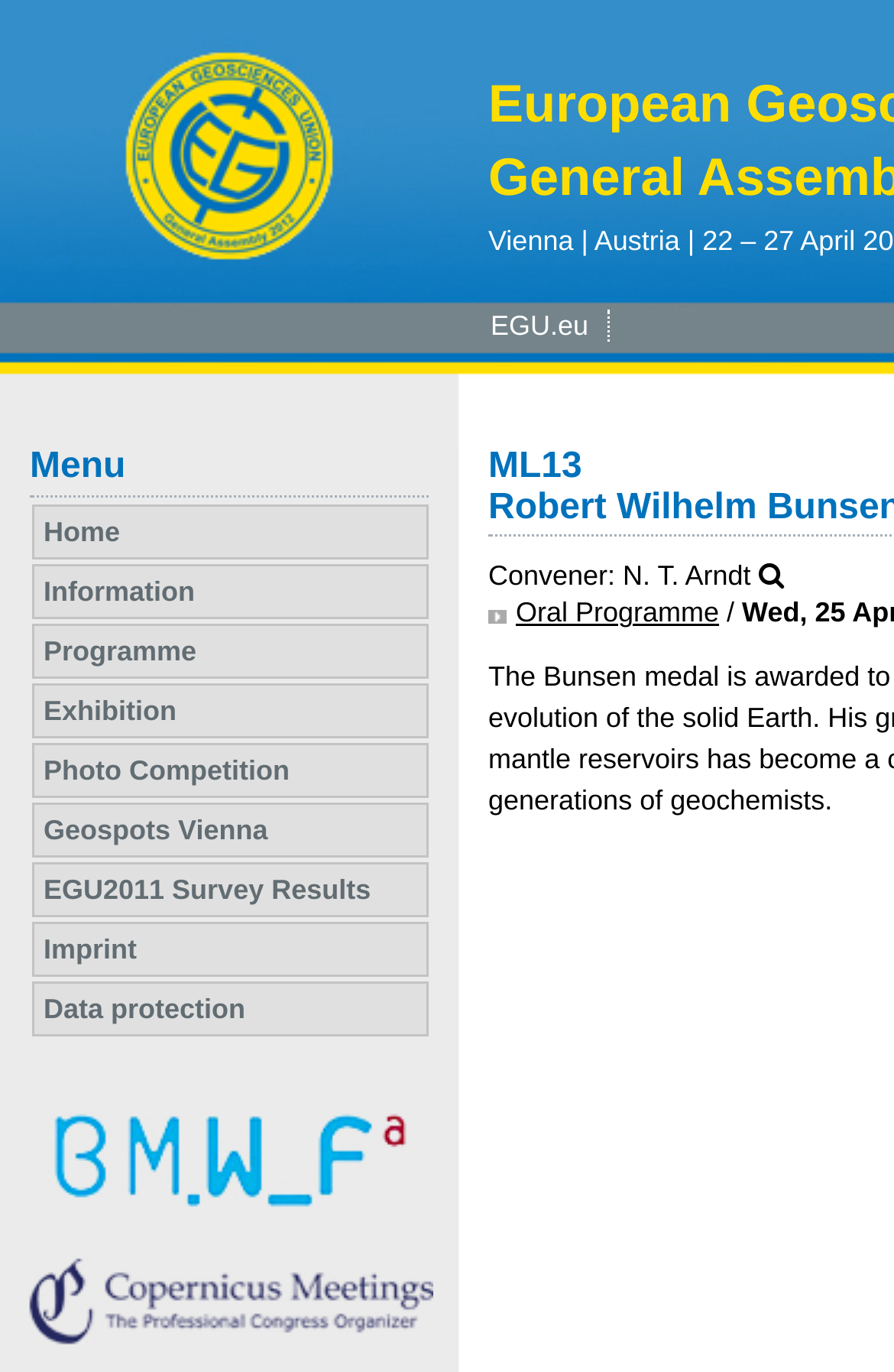Pinpoint the bounding box coordinates of the area that must be clicked to complete this instruction: "Click on the Home link".

[0.036, 0.368, 0.479, 0.408]